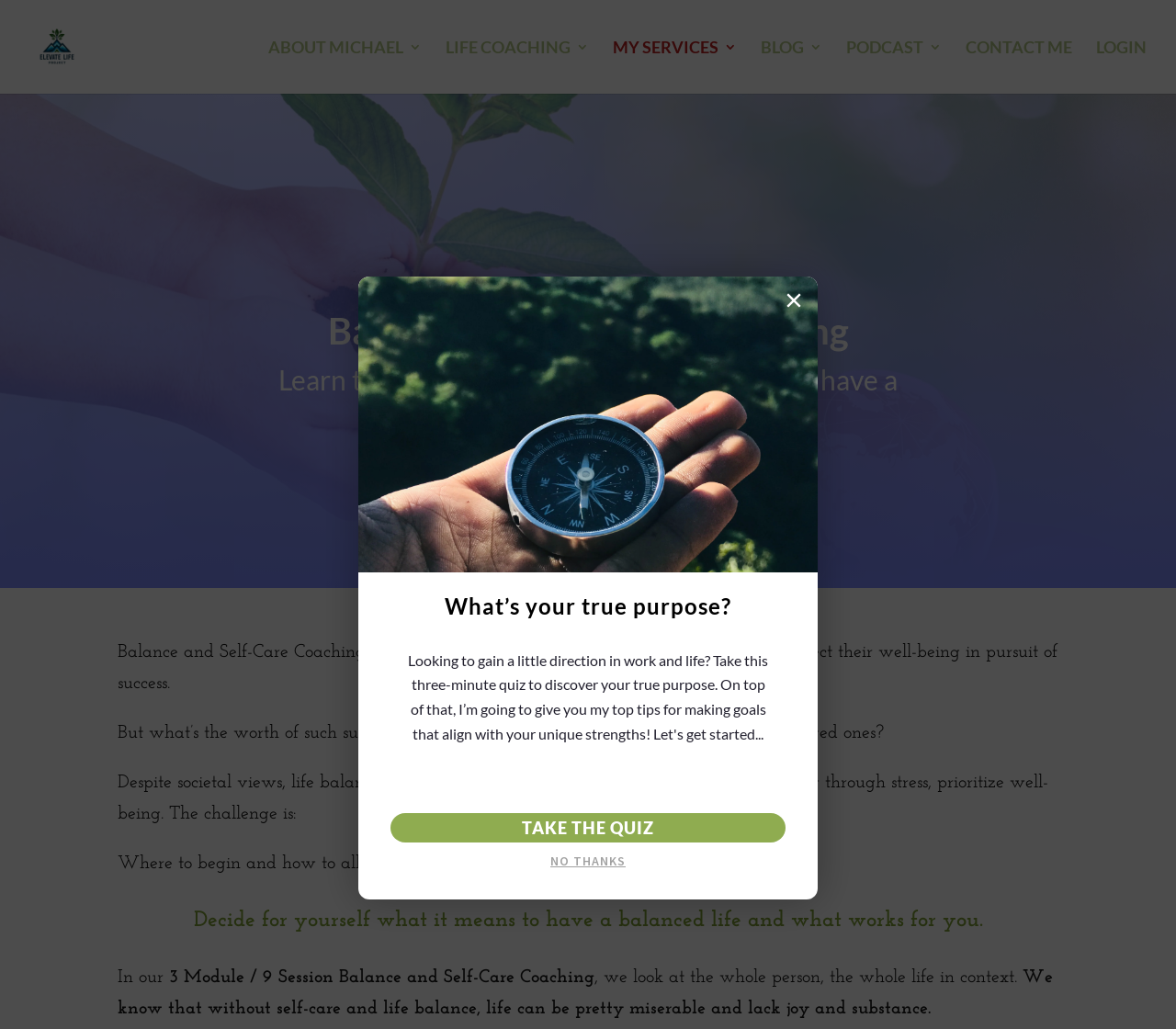Provide an in-depth caption for the elements present on the webpage.

This webpage is about Balance and Self-Care Coaching, with a focus on helping individuals achieve a balanced life and prioritize their well-being. At the top, there is a logo image and a link to "Life Coach" on the left, accompanied by a navigation menu with links to "ABOUT MICHAEL 3", "LIFE COACHING 3", "MY SERVICES 3", "BLOG 3", "PODCAST 3", "CONTACT ME", and "LOGIN" on the right.

Below the navigation menu, there are two headings that introduce the concept of balance and self-care coaching. The first heading reads "Balance and Self-Care Coaching", and the second heading explains that it's about deciding for oneself what it means to have a balanced life and what works for each individual.

On the left side of the page, there is a call-to-action link to "MAKE AN APPOINTMENT 5". Below this link, there are several paragraphs of text that discuss the importance of prioritizing well-being and self-care in a society that values achievement and status. The text also poses questions about where to begin and how to allocate time for self-care.

Further down the page, there is a section that describes a 3-module, 9-session balance and self-care coaching program. This program takes a holistic approach, looking at the whole person and their life in context.

On the right side of the page, there is a dialog box with a quiz invitation. The quiz is designed to help individuals discover their true purpose and provides tips for making goals that align with their unique strengths. The dialog box includes a "Close" button, an image, and two buttons to "TAKE THE QUIZ" or say "NO THANKS".